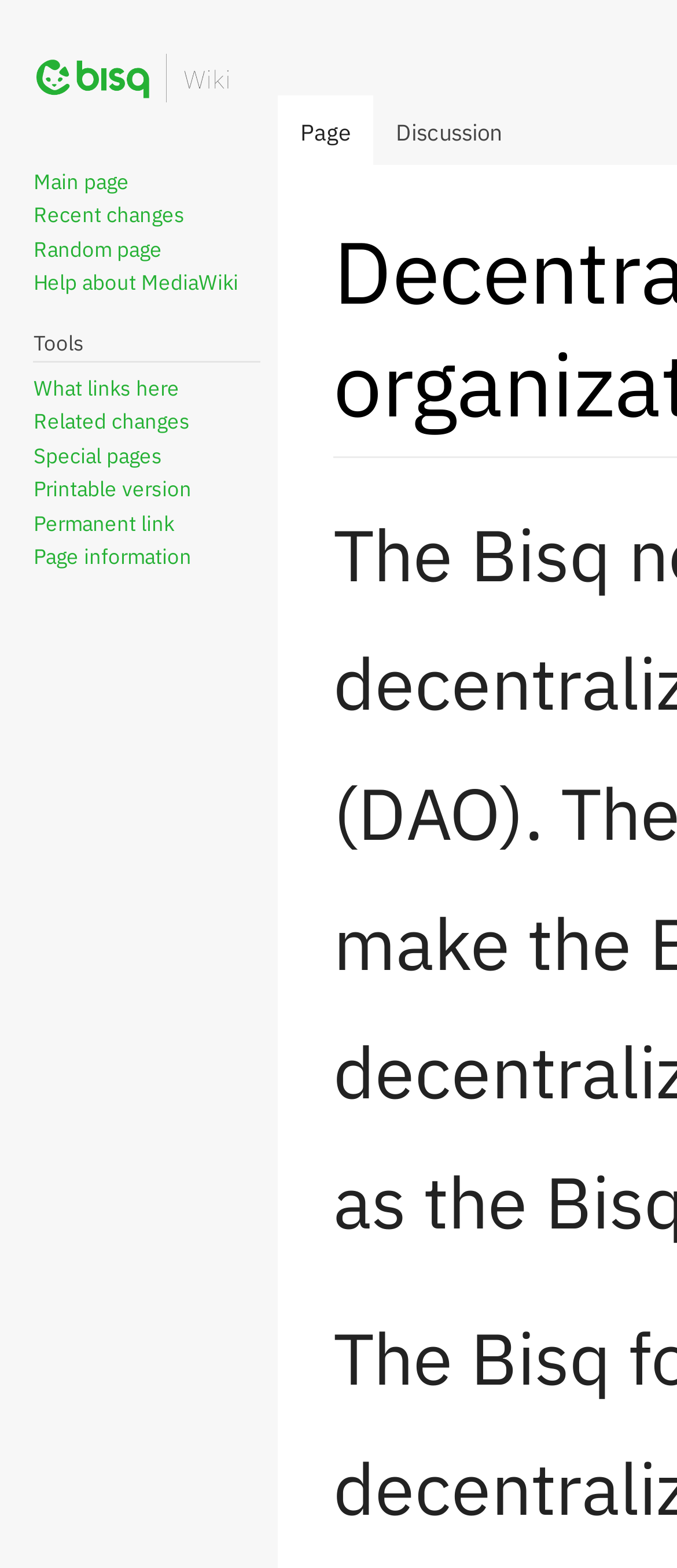How many navigation sections are there?
Please look at the screenshot and answer using one word or phrase.

3